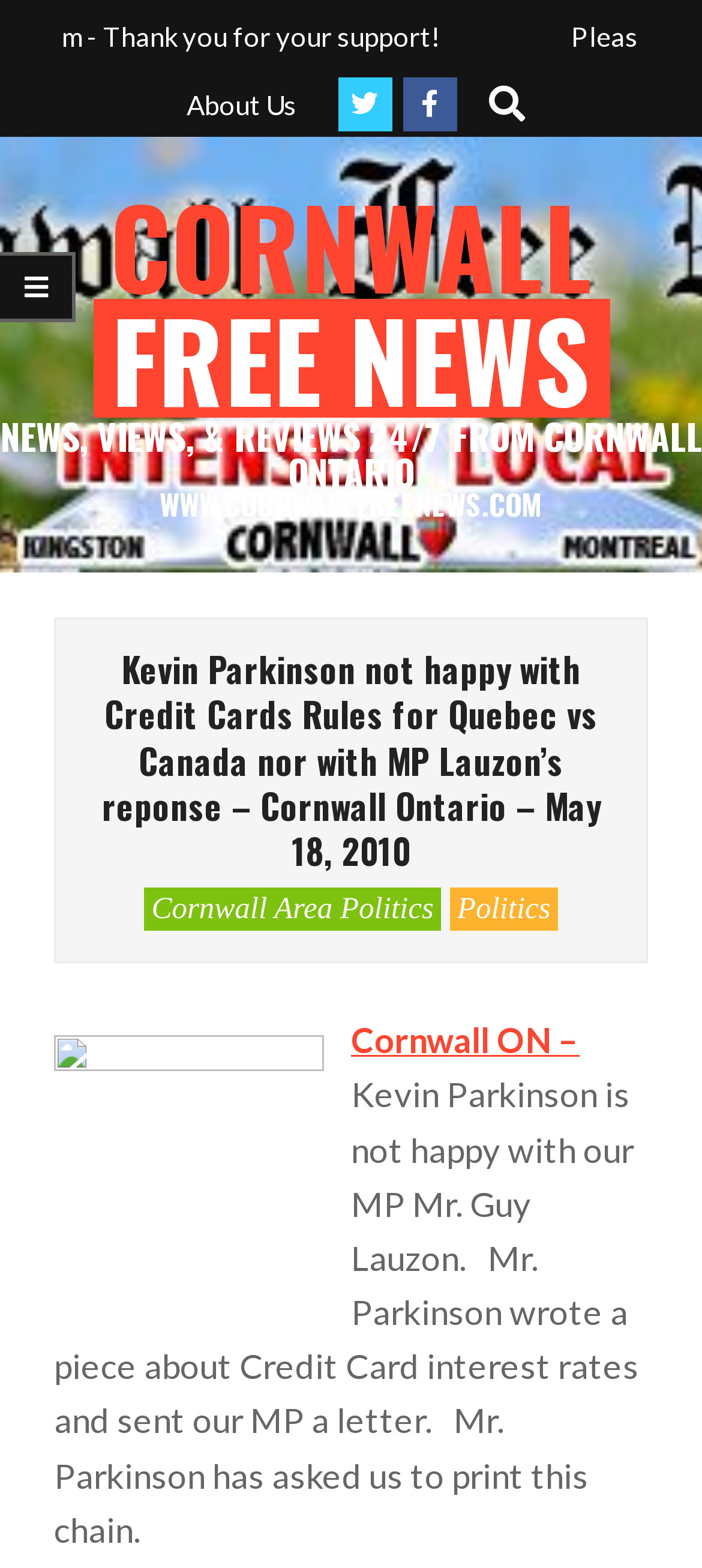Respond concisely with one word or phrase to the following query:
What is the name of the MP mentioned in the article?

Guy Lauzon